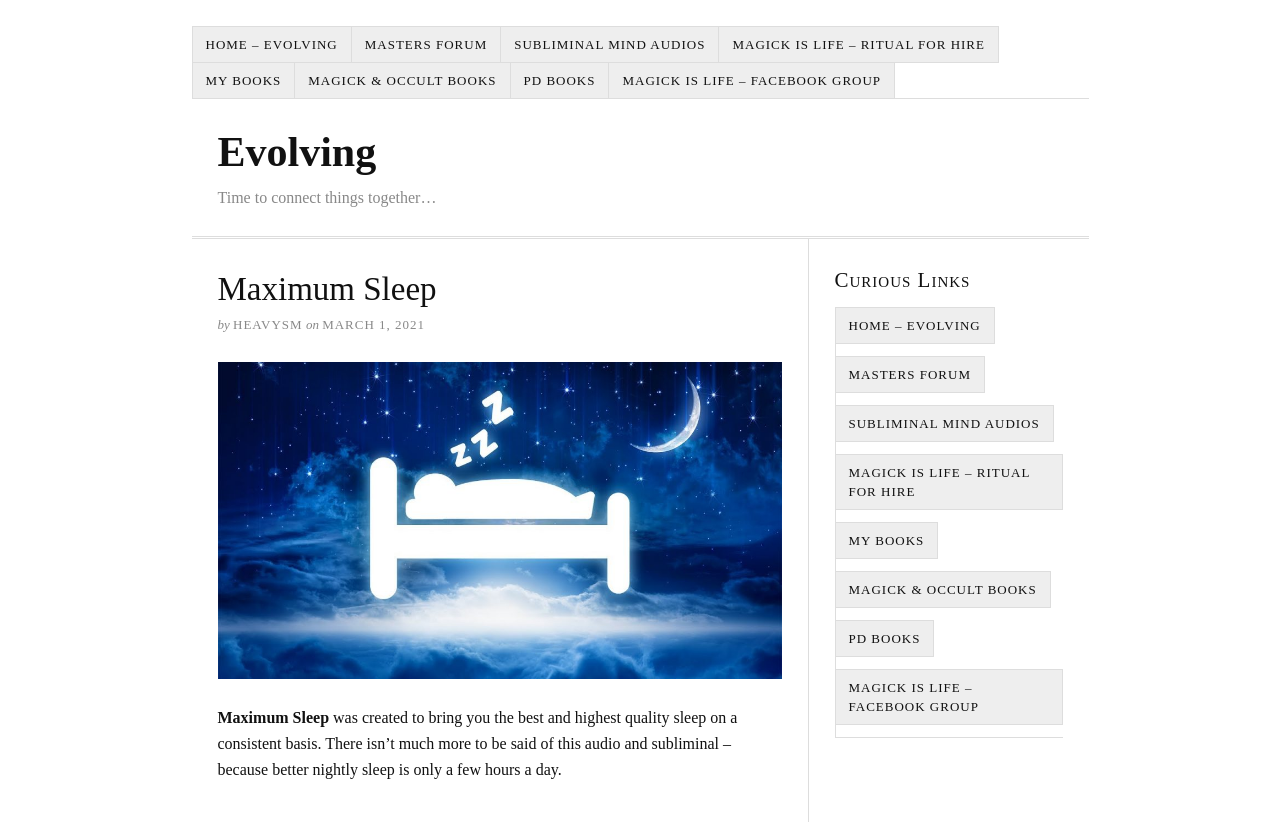Review the image closely and give a comprehensive answer to the question: What is the date mentioned on the webpage?

I found the date '2021-03-01' mentioned on the webpage, which is located below the heading 'Maximum Sleep'.